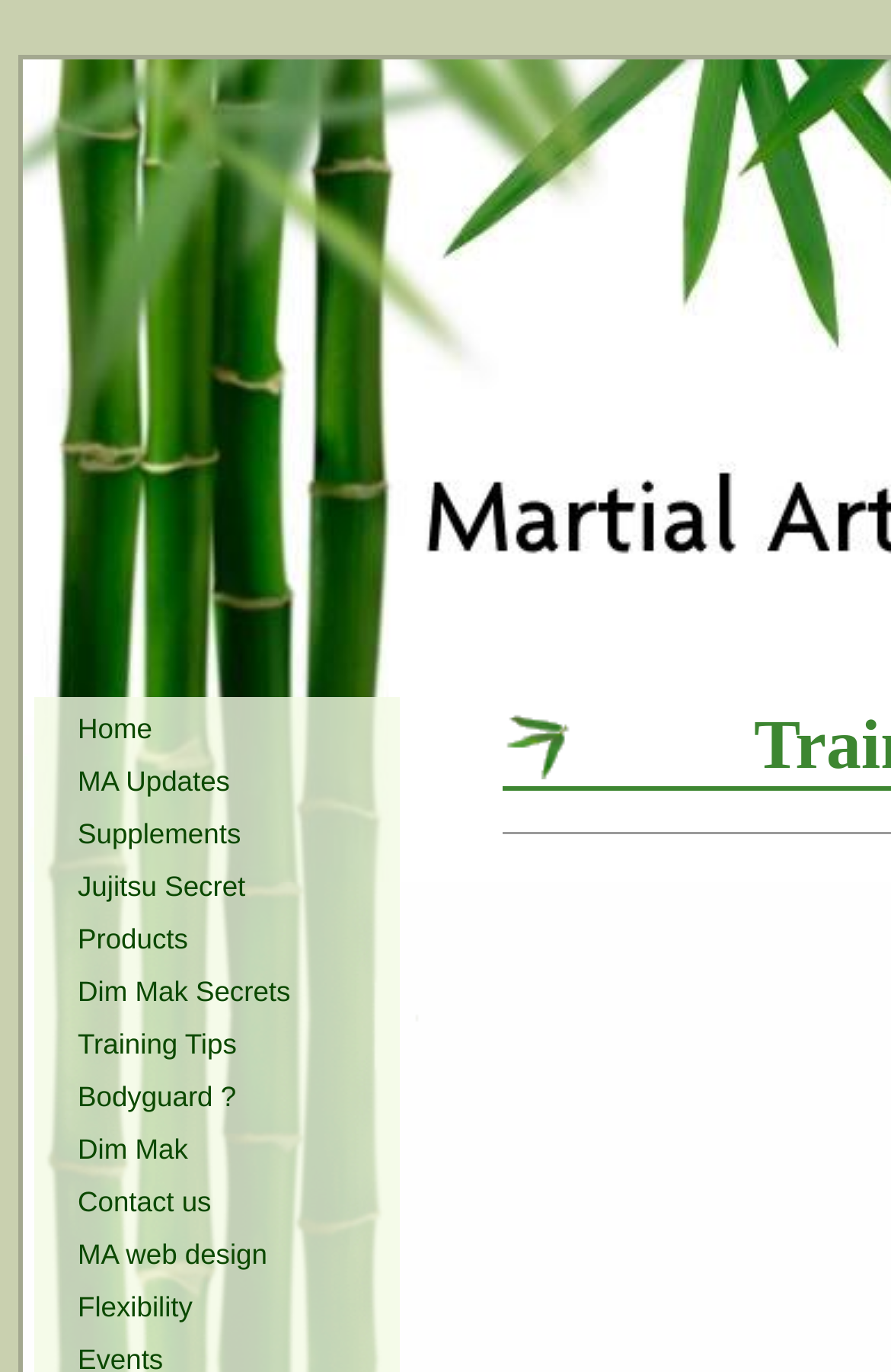Identify the bounding box coordinates of the region that should be clicked to execute the following instruction: "Subscribe to enewsletters".

None